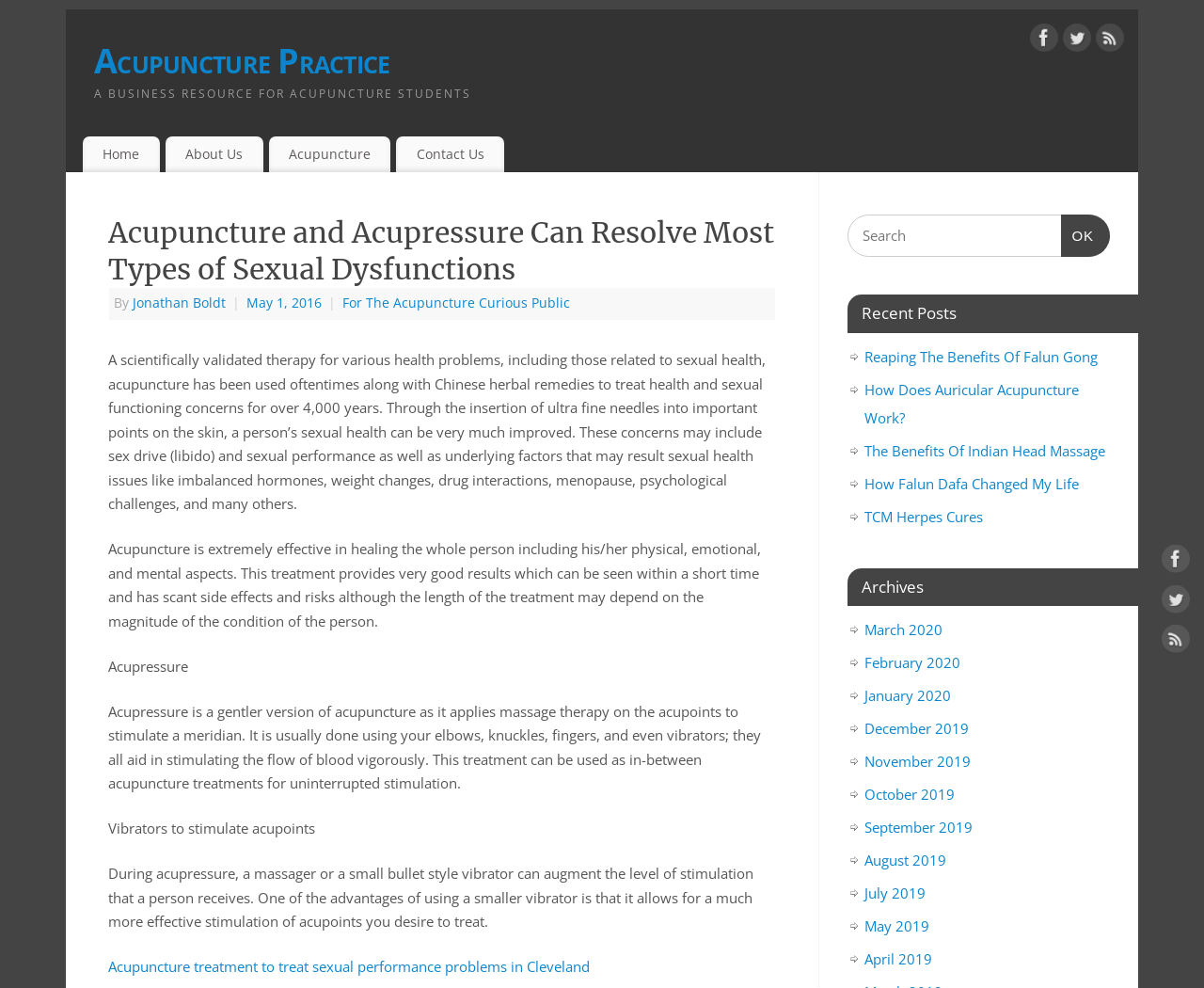Respond to the question below with a single word or phrase: What is the benefit of using a small vibrator in acupressure?

More effective stimulation